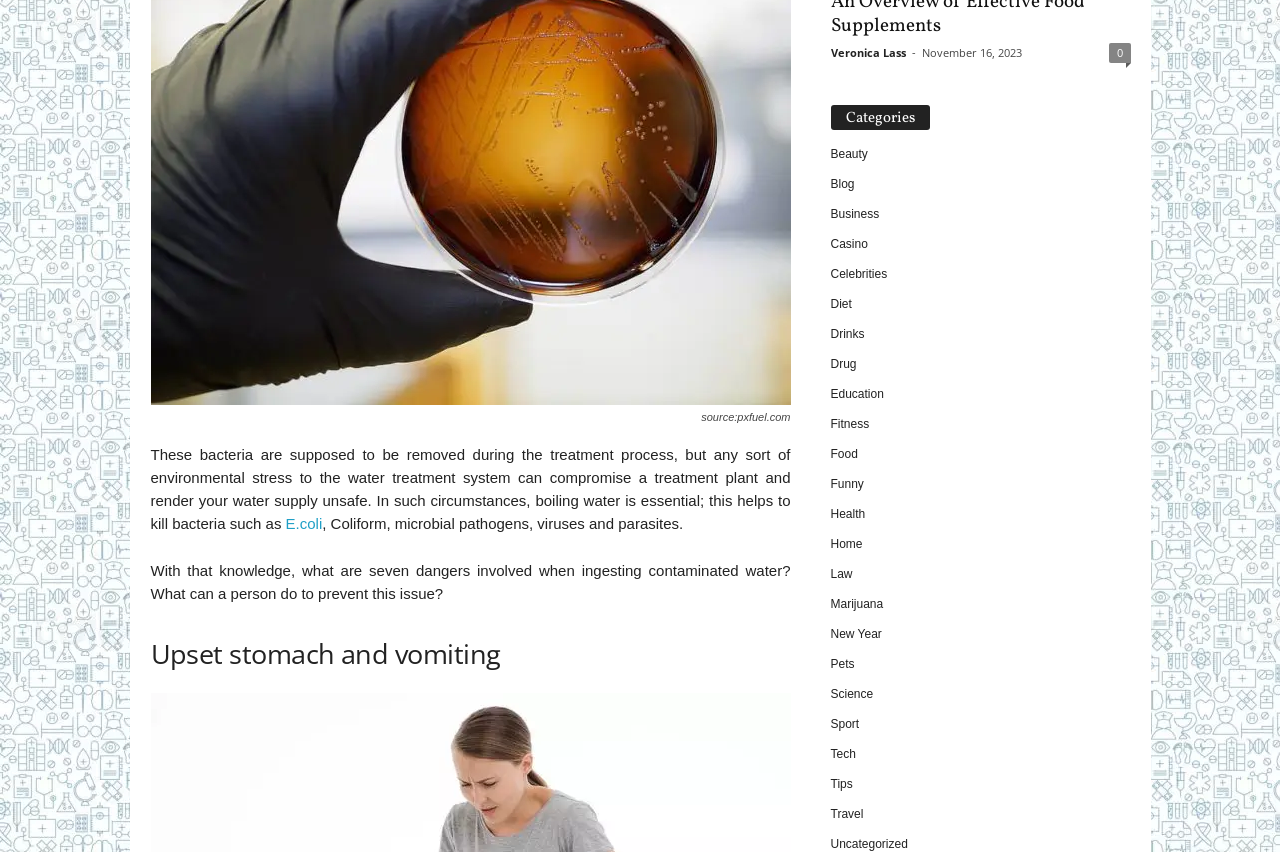Examine the image and give a thorough answer to the following question:
When was the article published?

The publication date of the article is mentioned at the top of the webpage, which is 'November 16, 2023'.